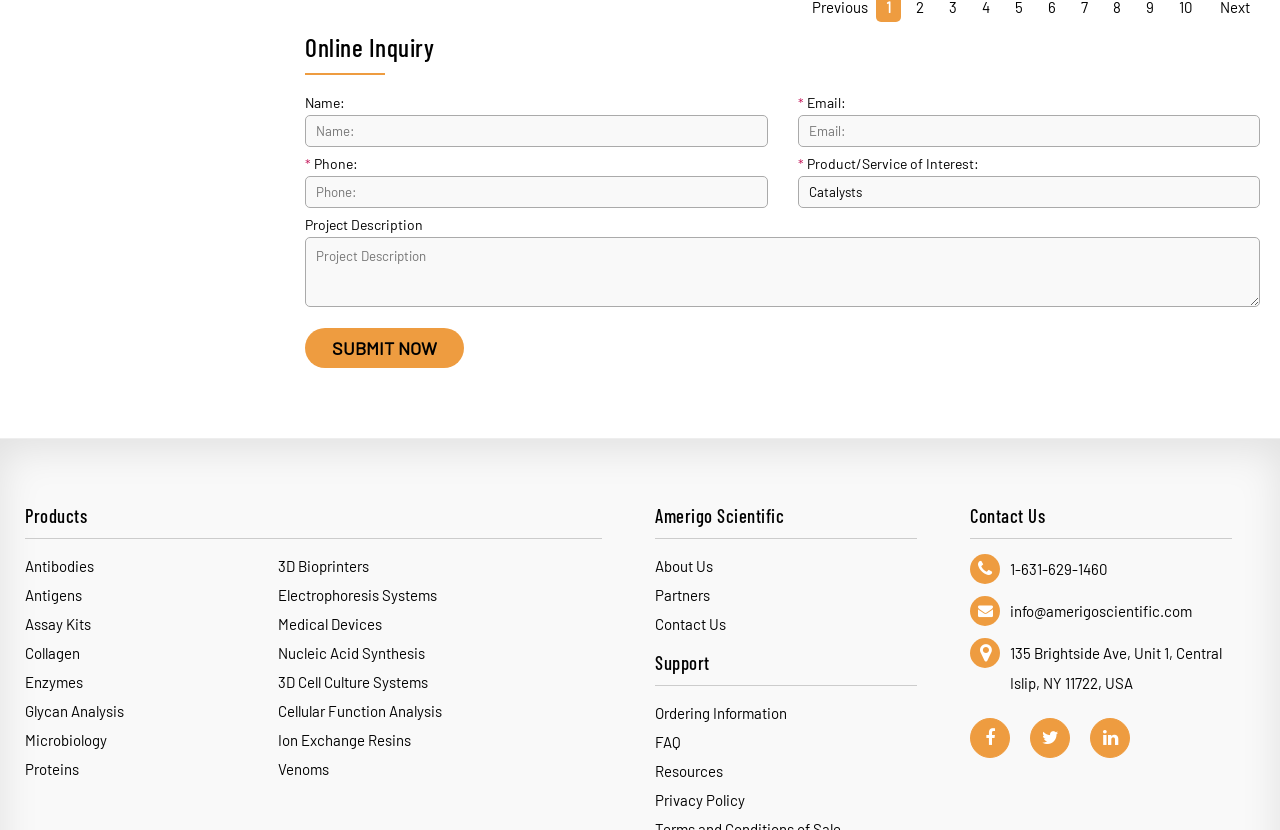Bounding box coordinates are to be given in the format (top-left x, top-left y, bottom-right x, bottom-right y). All values must be floating point numbers between 0 and 1. Provide the bounding box coordinate for the UI element described as: Submit Now

[0.238, 0.395, 0.363, 0.443]